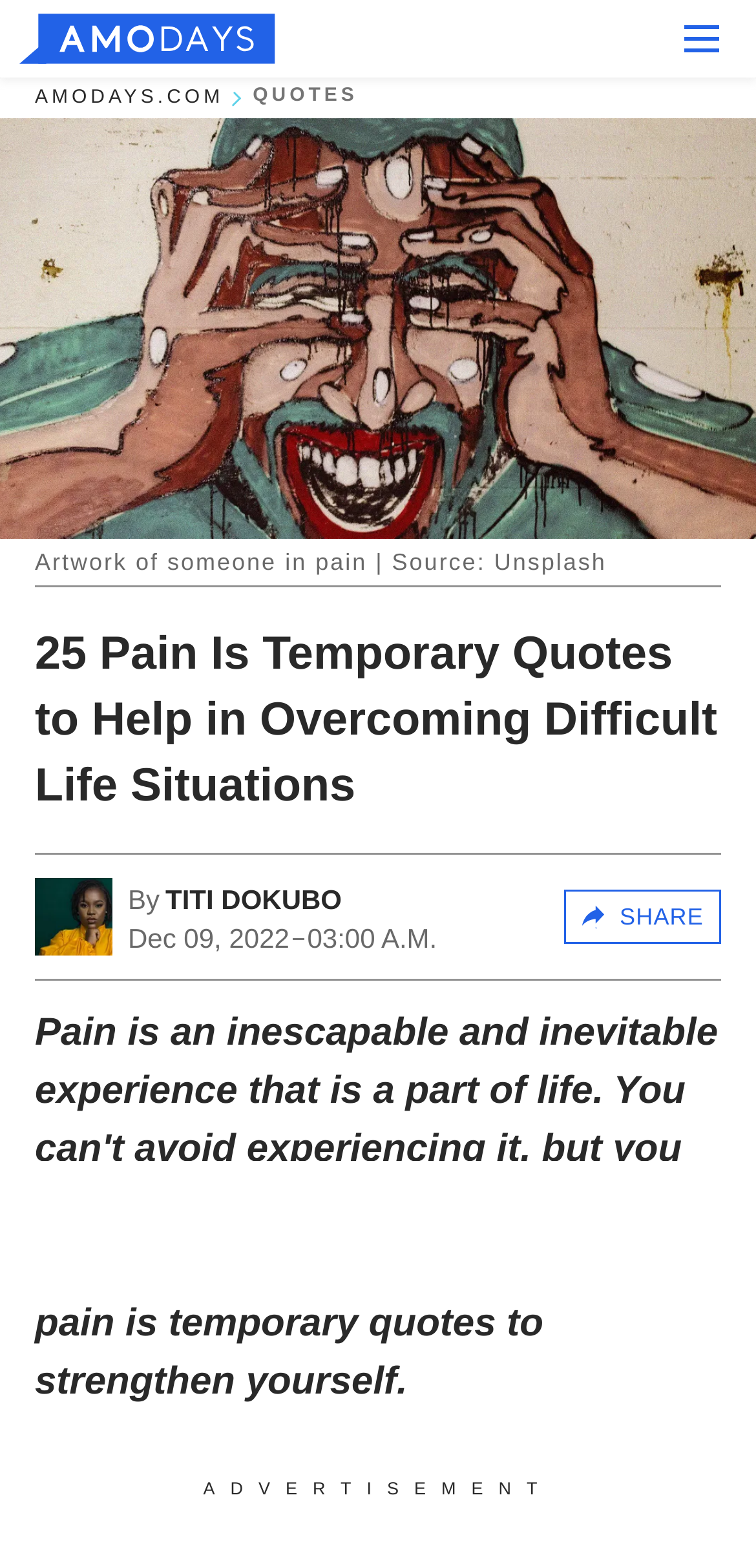Identify the bounding box coordinates of the region that needs to be clicked to carry out this instruction: "Open the menu". Provide these coordinates as four float numbers ranging from 0 to 1, i.e., [left, top, right, bottom].

[0.905, 0.014, 0.951, 0.036]